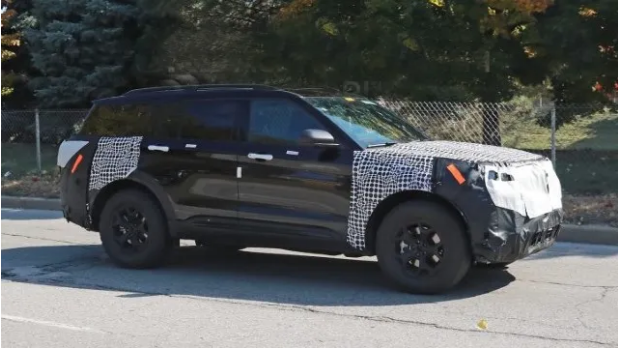Please provide a comprehensive answer to the question below using the information from the image: What is the purpose of the white camouflage patterns?

The caption states that the white camouflage patterns are 'designed to obscure its design details during the testing phase', implying that their purpose is to conceal the vehicle's design features from public view.